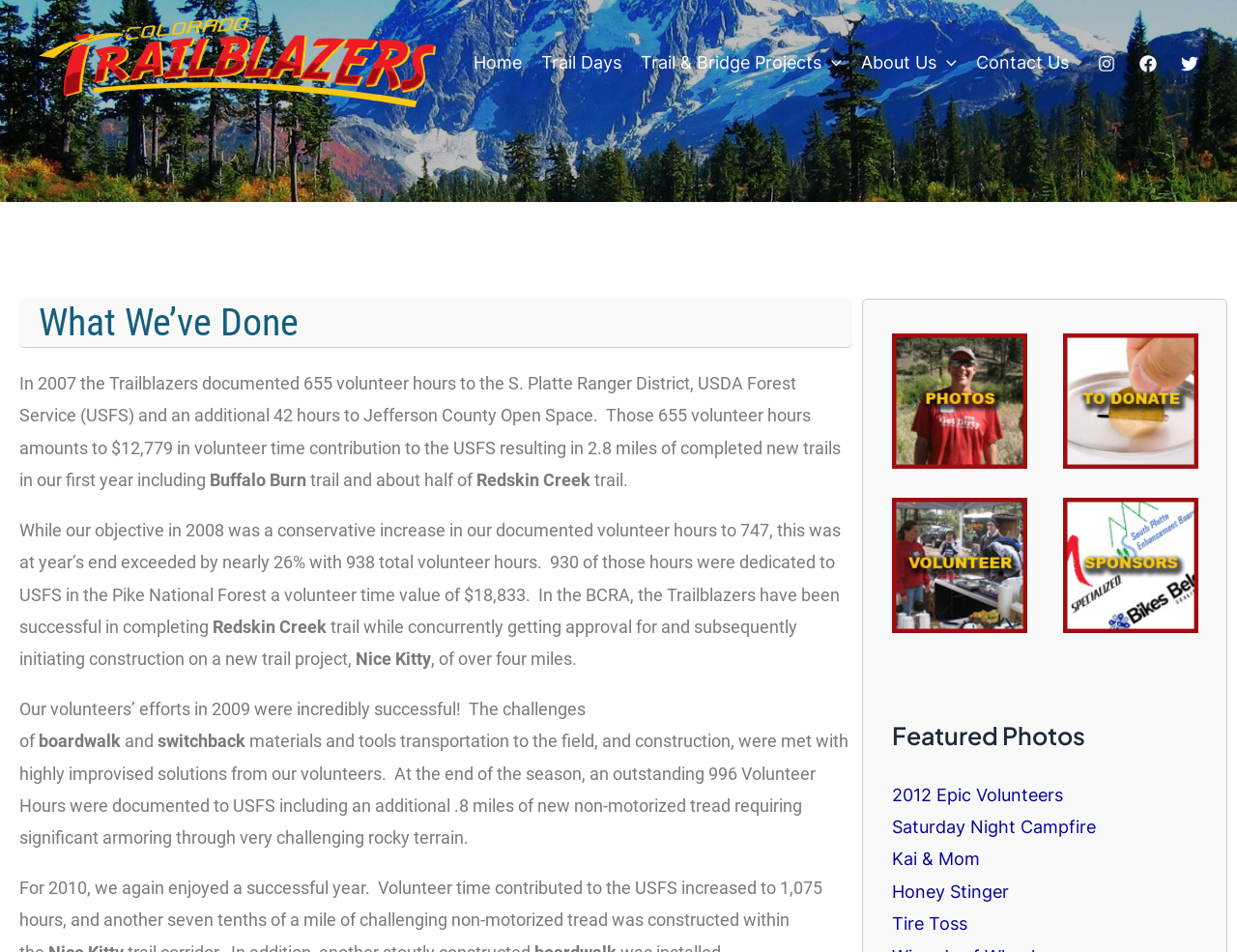How many miles of new trails were completed in 2007?
Please provide a comprehensive and detailed answer to the question.

According to the text, in 2007, the Trailblazers completed 2.8 miles of new trails.